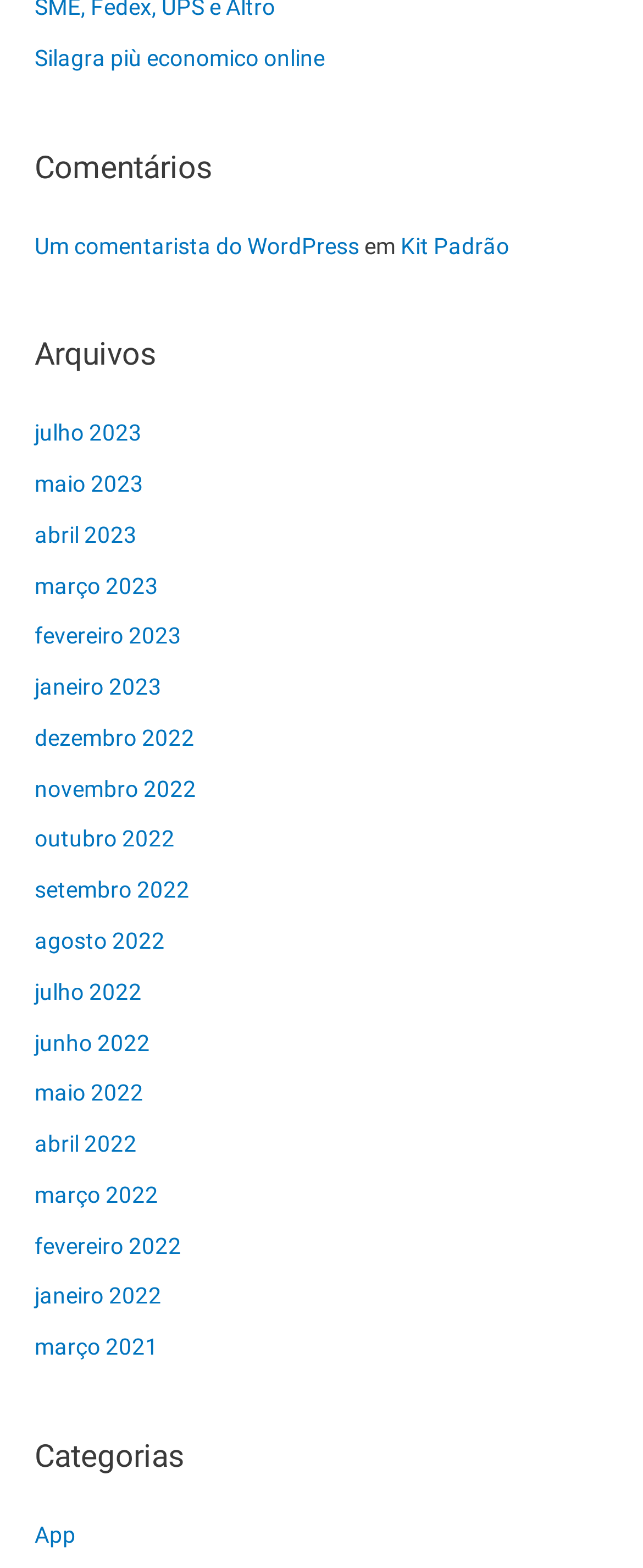Find the bounding box coordinates of the clickable area that will achieve the following instruction: "View posts from July 2023".

[0.054, 0.267, 0.221, 0.284]